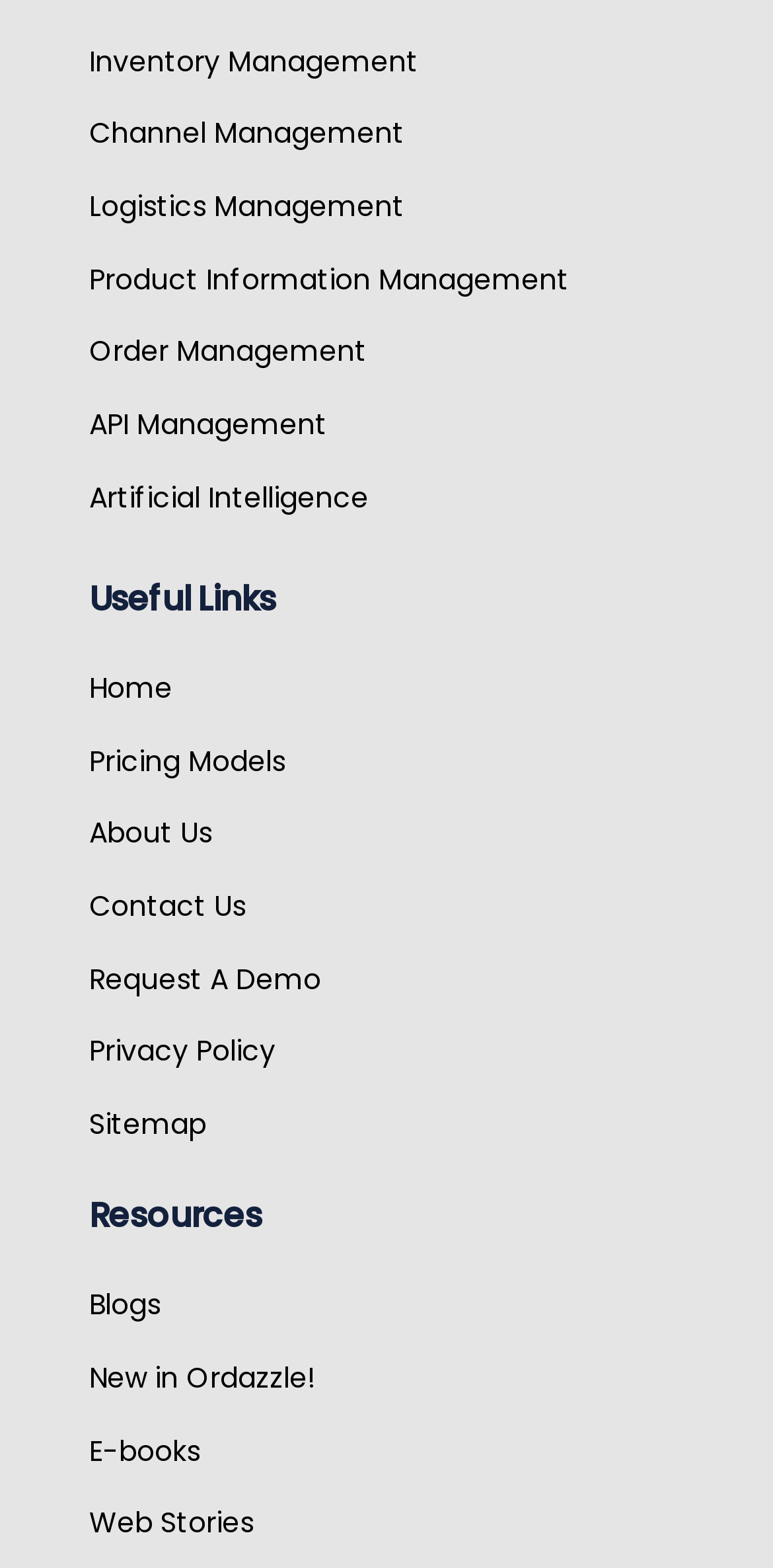Find the bounding box coordinates of the element I should click to carry out the following instruction: "Read blogs".

[0.115, 0.82, 0.246, 0.845]